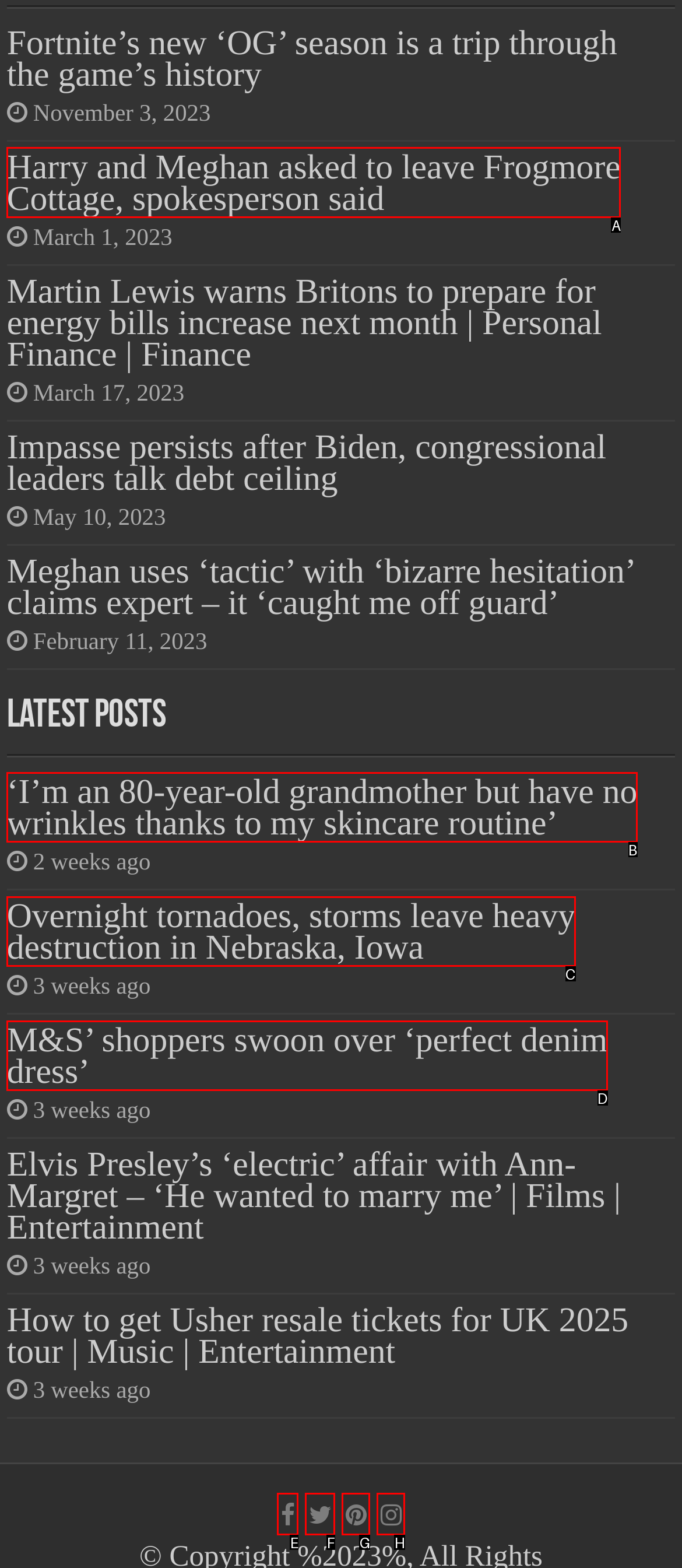Select the appropriate letter to fulfill the given instruction: View the article about Harry and Meghan
Provide the letter of the correct option directly.

A